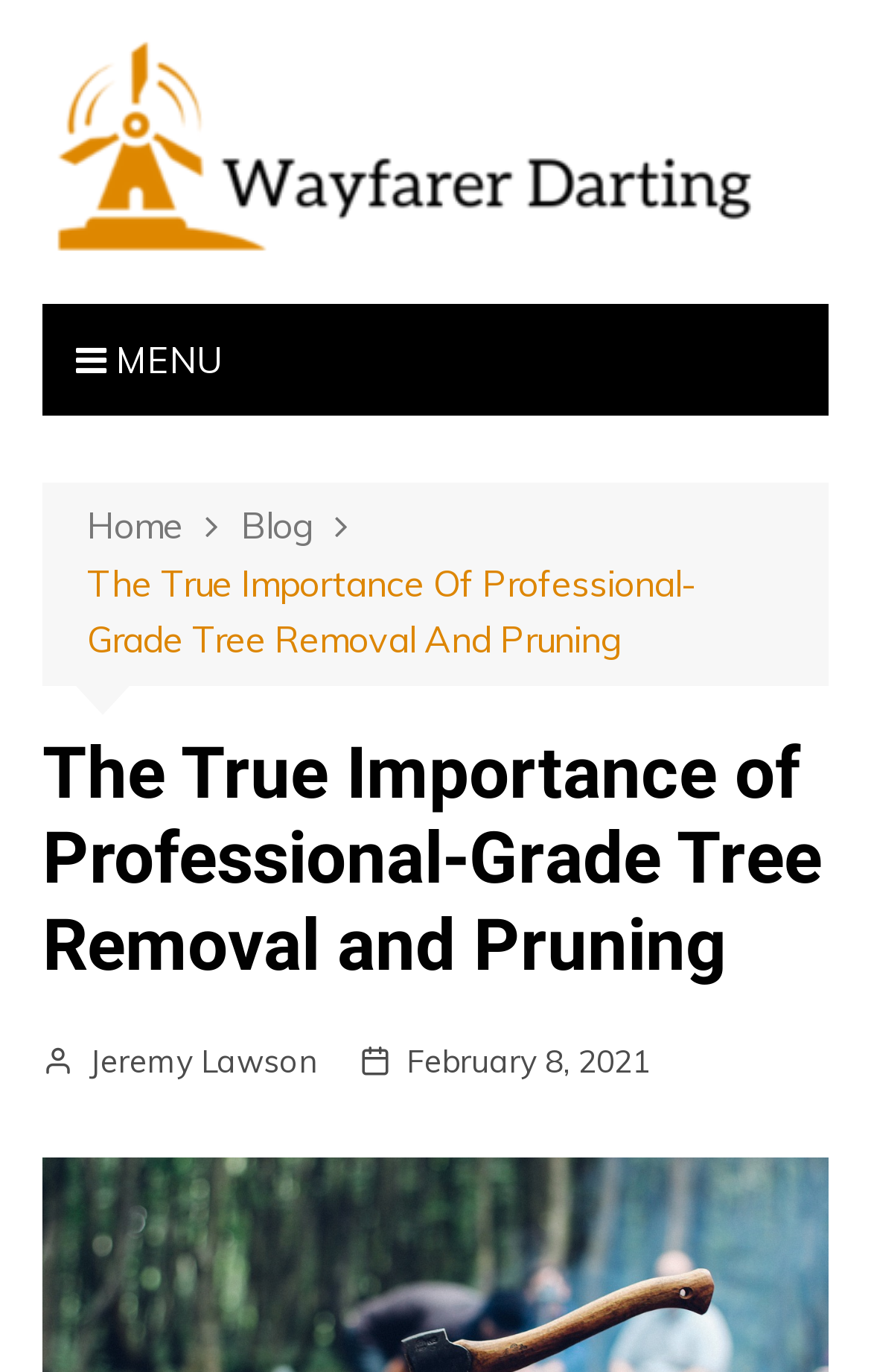What is the navigation menu item before 'Blog'?
Answer the question with a thorough and detailed explanation.

I found the navigation menu item before 'Blog' by looking at the link elements within the navigation element with the description 'Breadcrumbs', and I saw that the link element with the text 'Home' comes before the link element with the text 'Blog'.